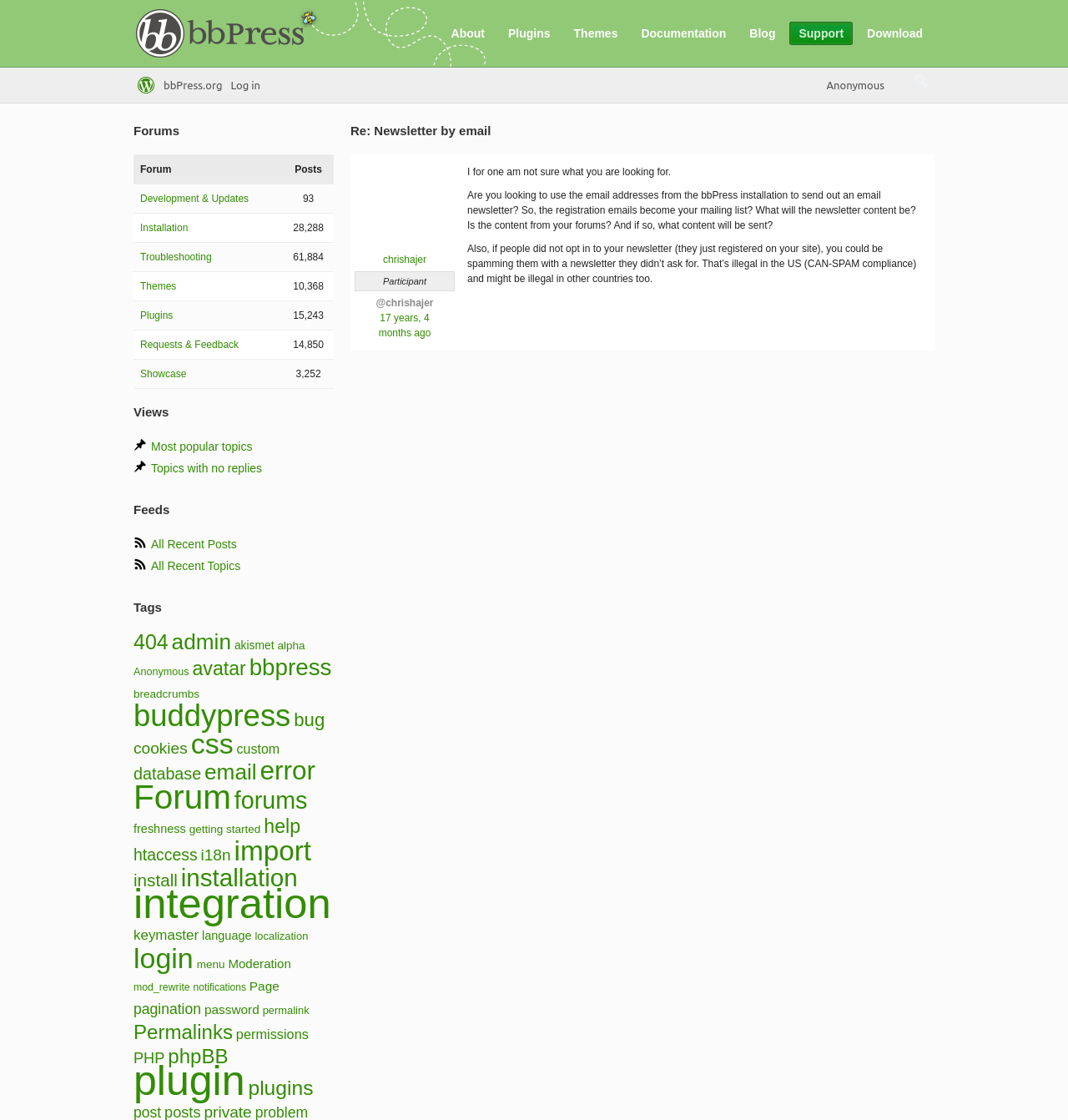Locate the bounding box coordinates of the element you need to click to accomplish the task described by this instruction: "Read the topic 'Re: Newsletter by email'".

[0.328, 0.107, 0.875, 0.127]